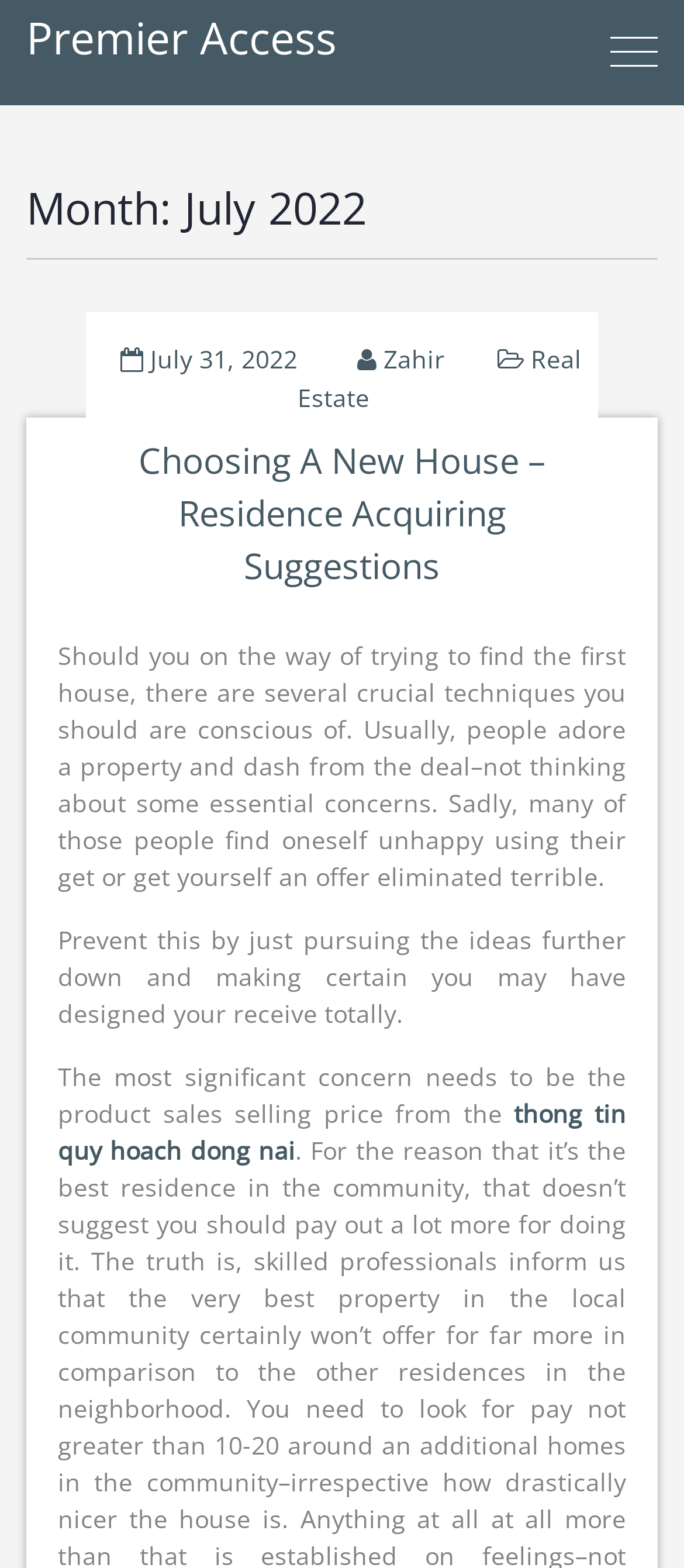What is the language of the link 'thong tin quy hoach dong nai'?
Please use the visual content to give a single word or phrase answer.

Vietnamese